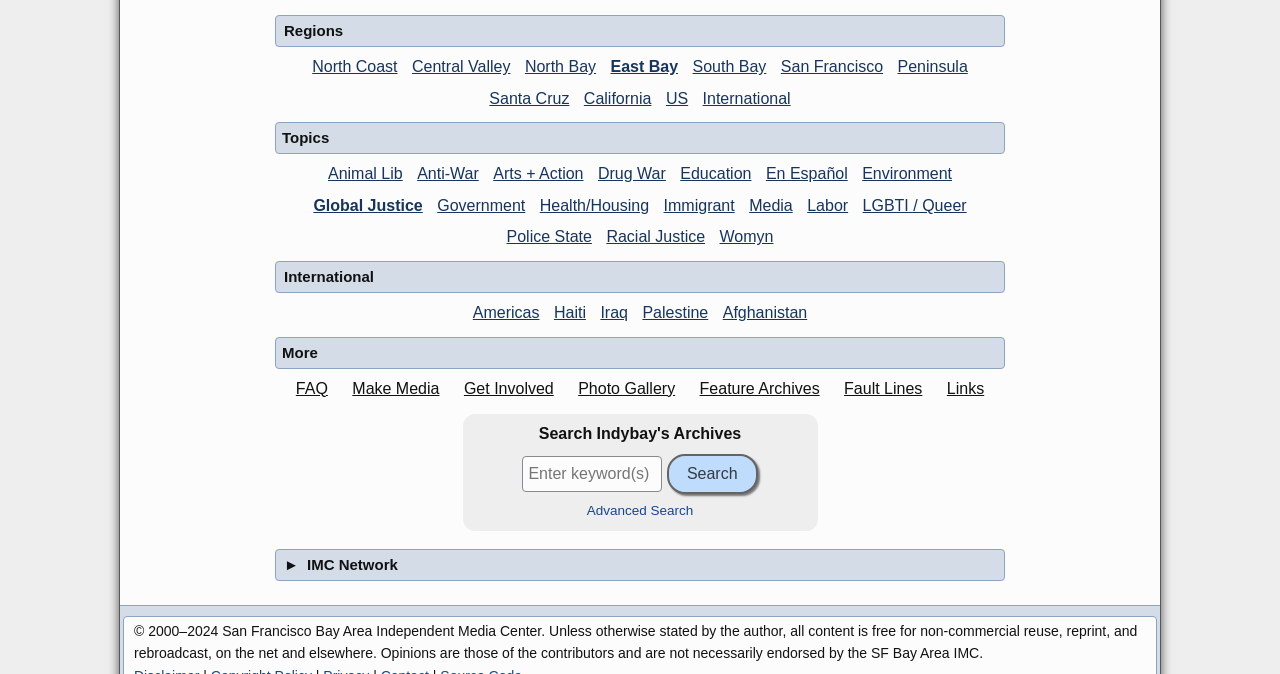Please give a short response to the question using one word or a phrase:
Is the search function available?

Yes